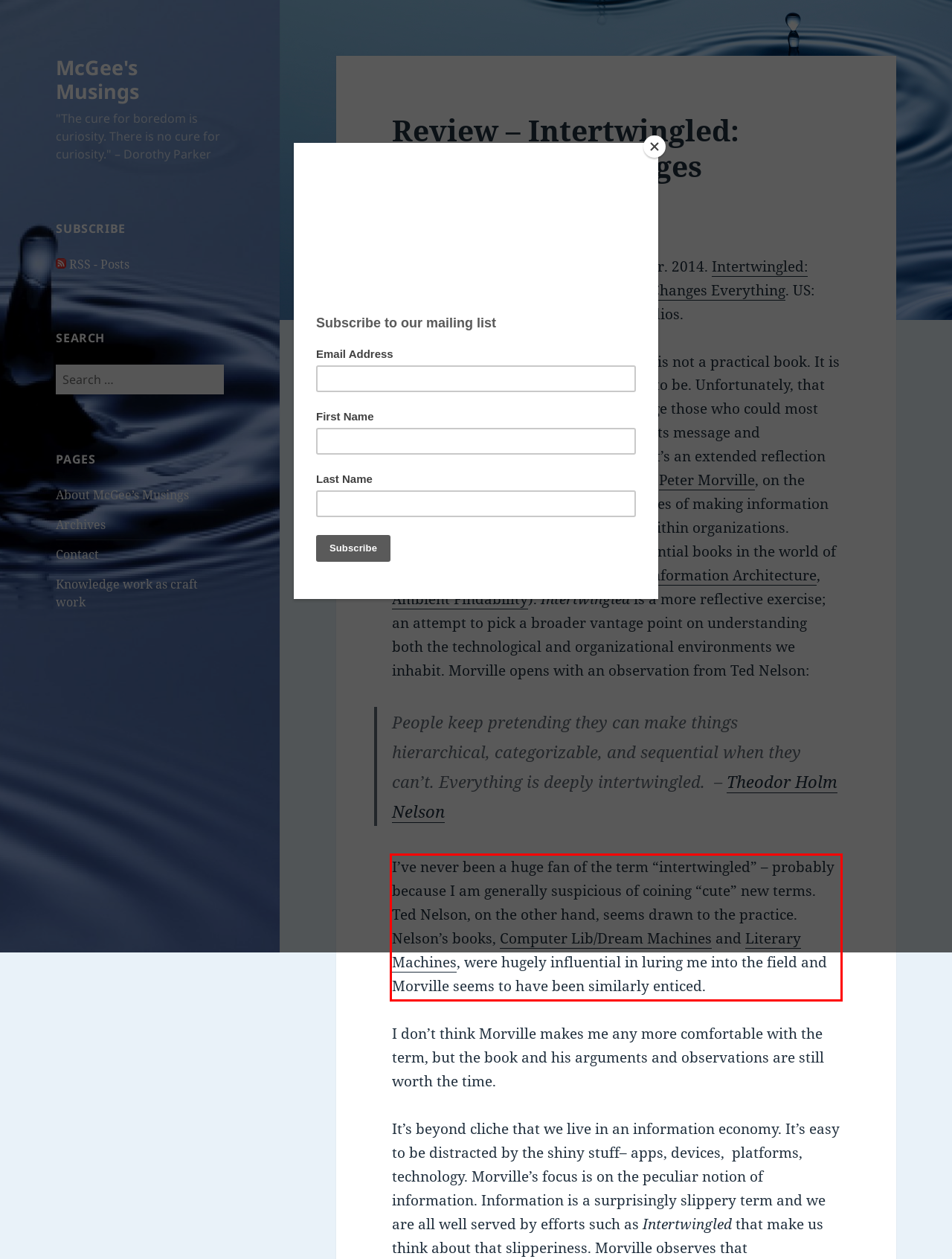Identify and extract the text within the red rectangle in the screenshot of the webpage.

I’ve never been a huge fan of the term “intertwingled” – probably because I am generally suspicious of coining “cute” new terms. Ted Nelson, on the other hand, seems drawn to the practice. Nelson’s books, Computer Lib/Dream Machines and Literary Machines, were hugely influential in luring me into the field and Morville seems to have been similarly enticed.